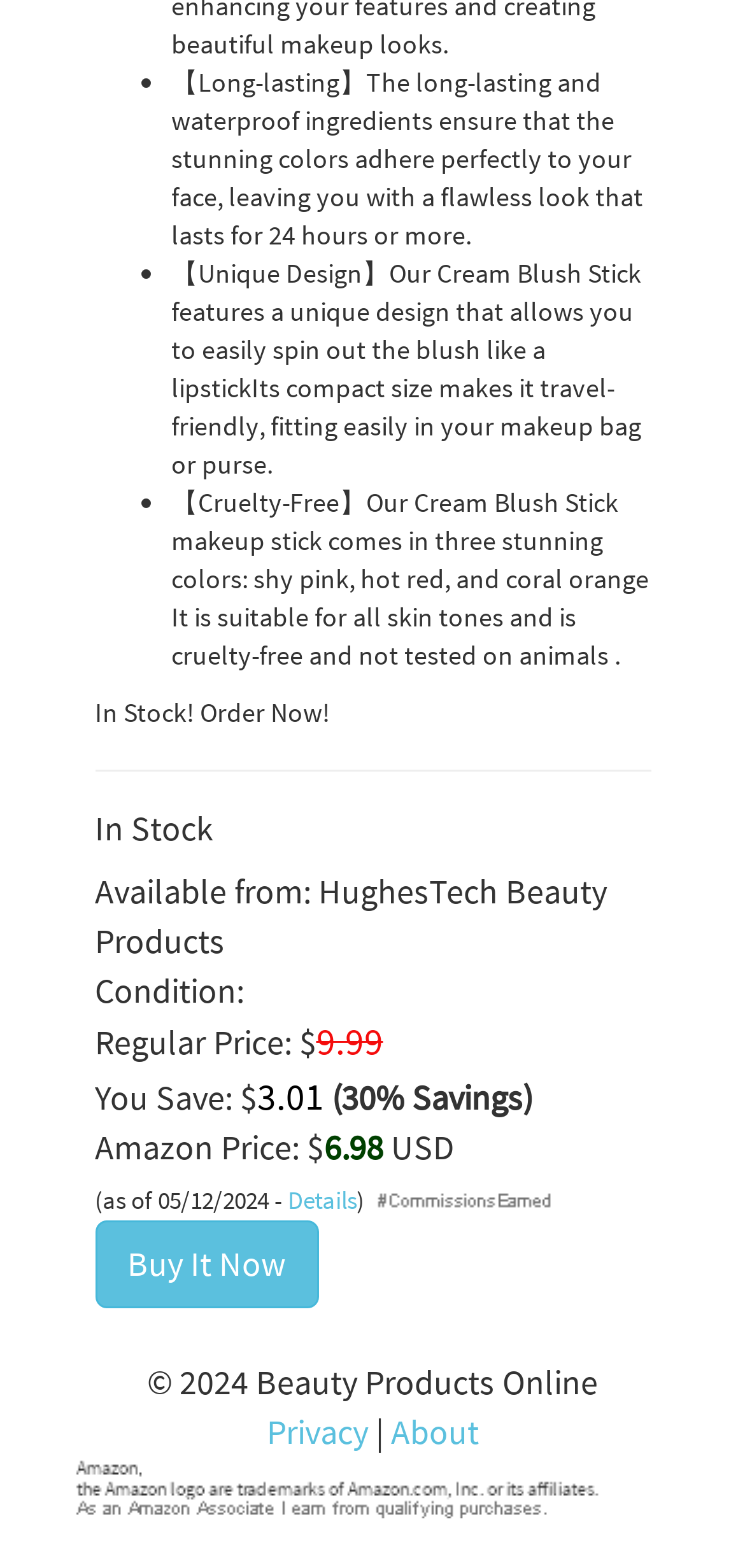What is the product name?
Please provide a single word or phrase as your answer based on the image.

Cream Blush Stick